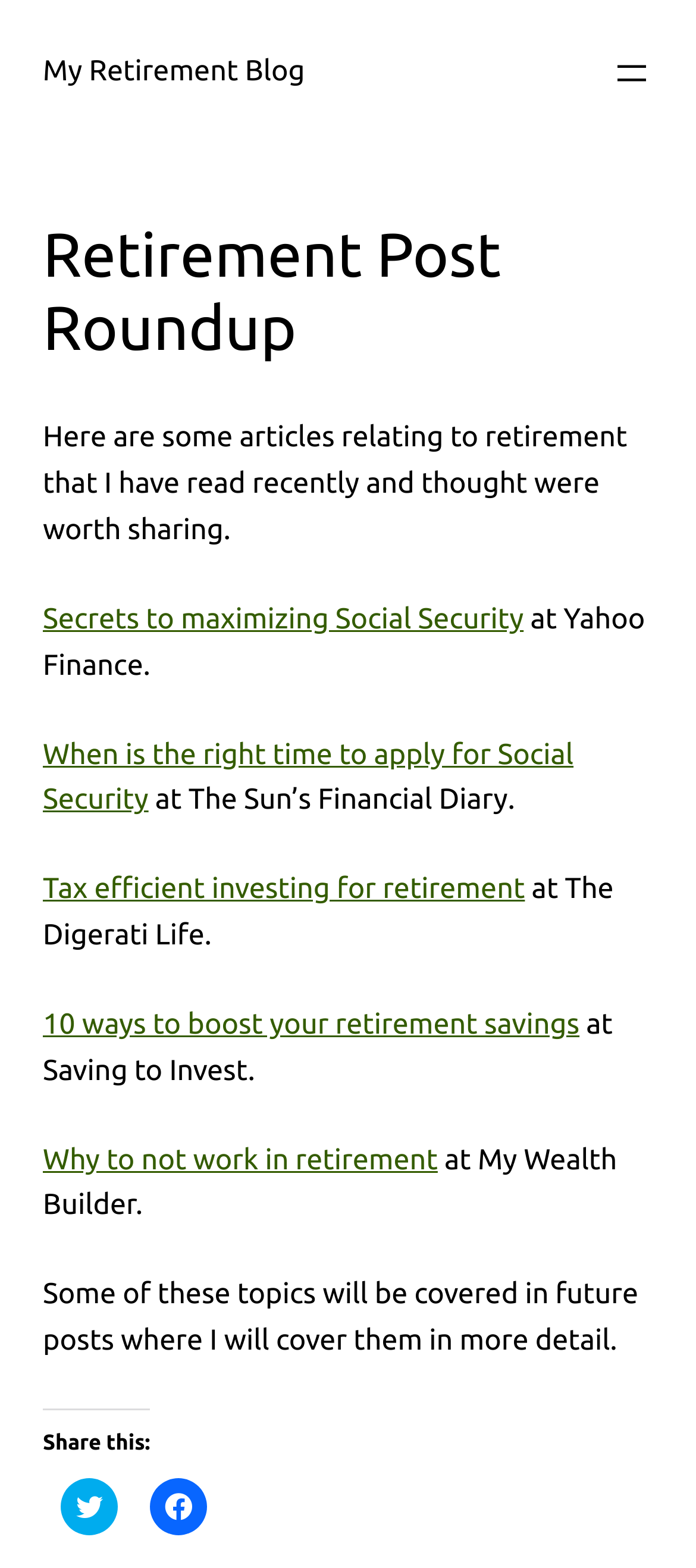What is the source of the article 'Secrets to maximizing Social Security'?
Use the information from the screenshot to give a comprehensive response to the question.

According to the link 'Secrets to maximizing Social Security' and the static text 'at Yahoo Finance.', the source of the article 'Secrets to maximizing Social Security' is Yahoo Finance.